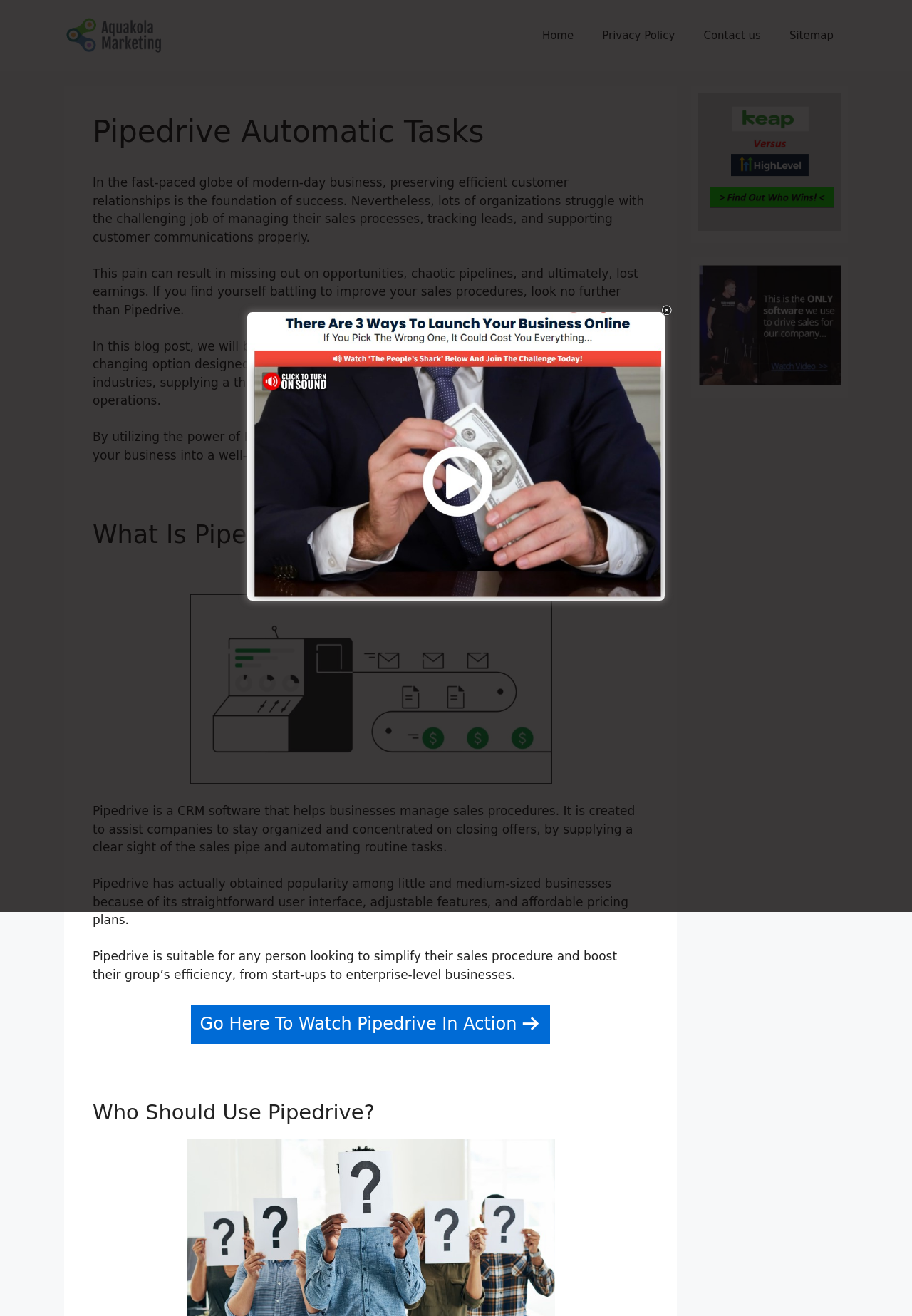Give a detailed account of the webpage, highlighting key information.

This webpage is about Pipedrive Automatic Tasks, a sales tool that centralizes data and visualizes sales operations to generate more deals. At the top of the page, there is a banner with a link to an "Ultimate Guide To Digital Marketing" and an image with the same title. Below the banner, there is a navigation menu with links to "Home", "Privacy Policy", "Contact us", and "Sitemap".

The main content of the page is divided into sections, each with a heading. The first section has a heading "Pipedrive Automatic Tasks" and introduces the importance of efficient customer relationships in modern business. It explains that many organizations struggle with managing their sales processes, tracking leads, and supporting customer communications, which can result in missed opportunities and lost revenue.

The next section has a heading "What Is Pipedrive? Pipedrive Automatic Tasks" and describes Pipedrive as a CRM software that helps businesses manage sales processes. It explains that Pipedrive provides a clear sight of the sales pipeline and automates routine tasks, making it suitable for businesses of all sizes.

There are several paragraphs of text in this section, explaining the benefits of using Pipedrive, including its user-friendly interface, customizable features, and affordable pricing plans. There is also a link to watch Pipedrive in action.

The final section has a heading "Who Should Use Pipedrive?" and is followed by a block of text. On the right side of the page, there are two complementary sections with links, and at the top right corner, there is a close button.